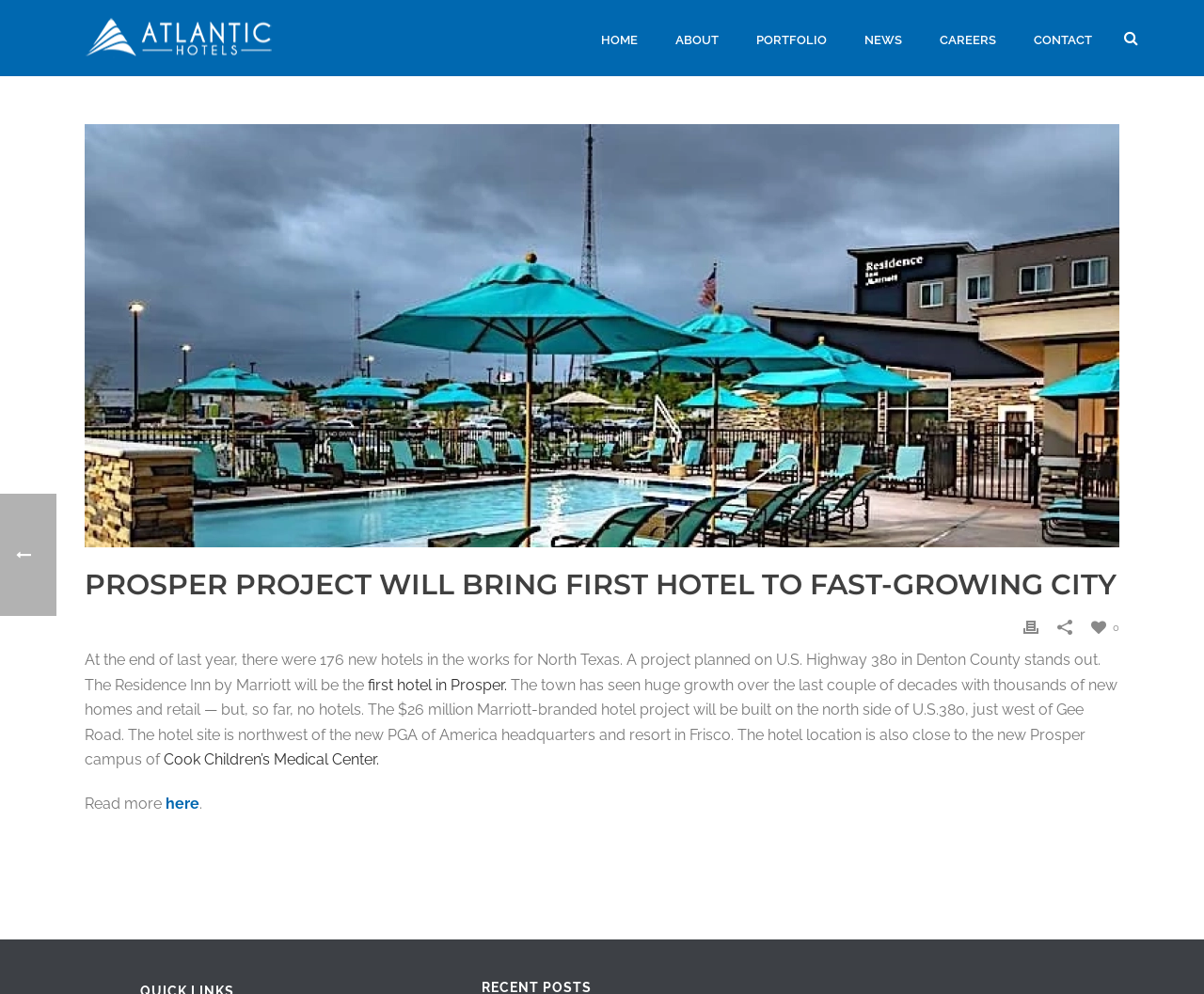Examine the image carefully and respond to the question with a detailed answer: 
What is the name of the medical center near the hotel location?

The article states that the hotel location is also close to the new Prosper campus of Cook Children’s Medical Center.